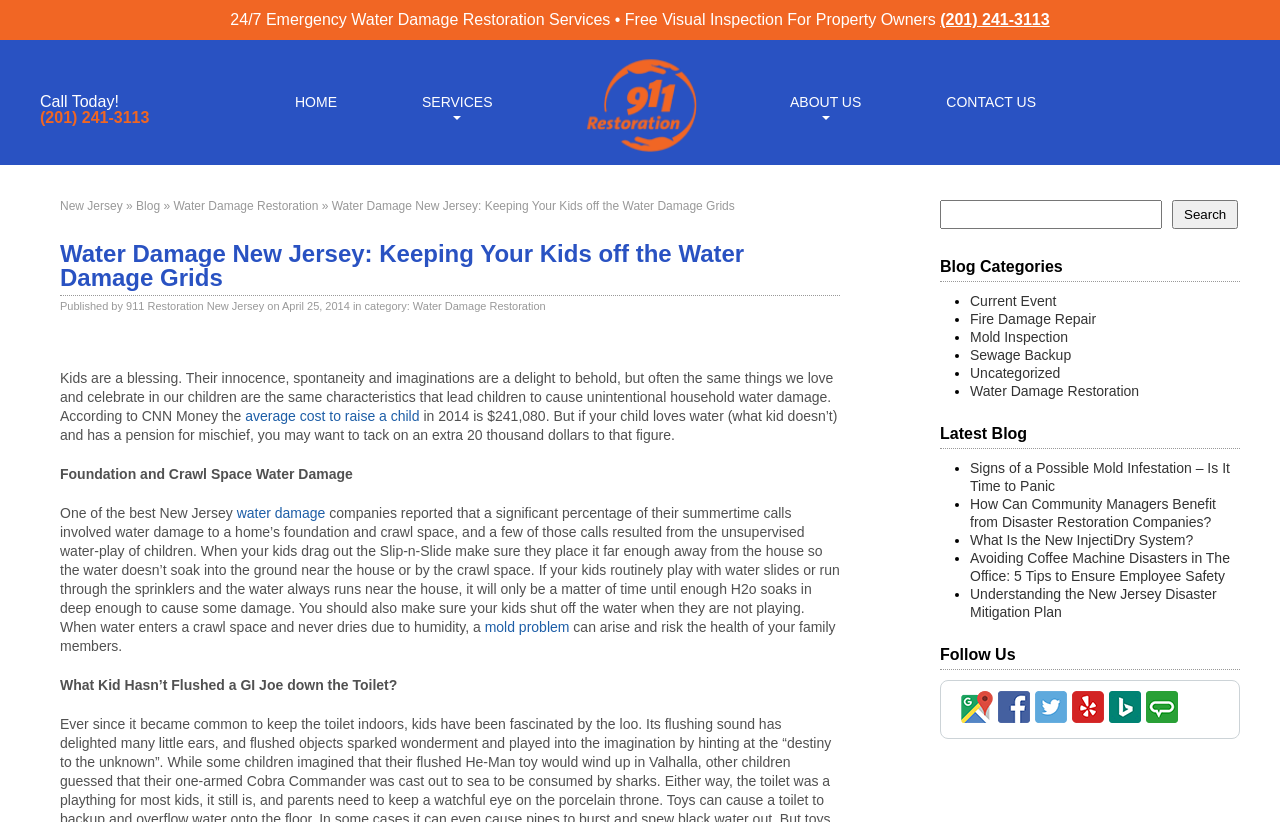What is the phone number for 24/7 emergency water damage restoration services?
Using the information from the image, give a concise answer in one word or a short phrase.

(201) 241-3113